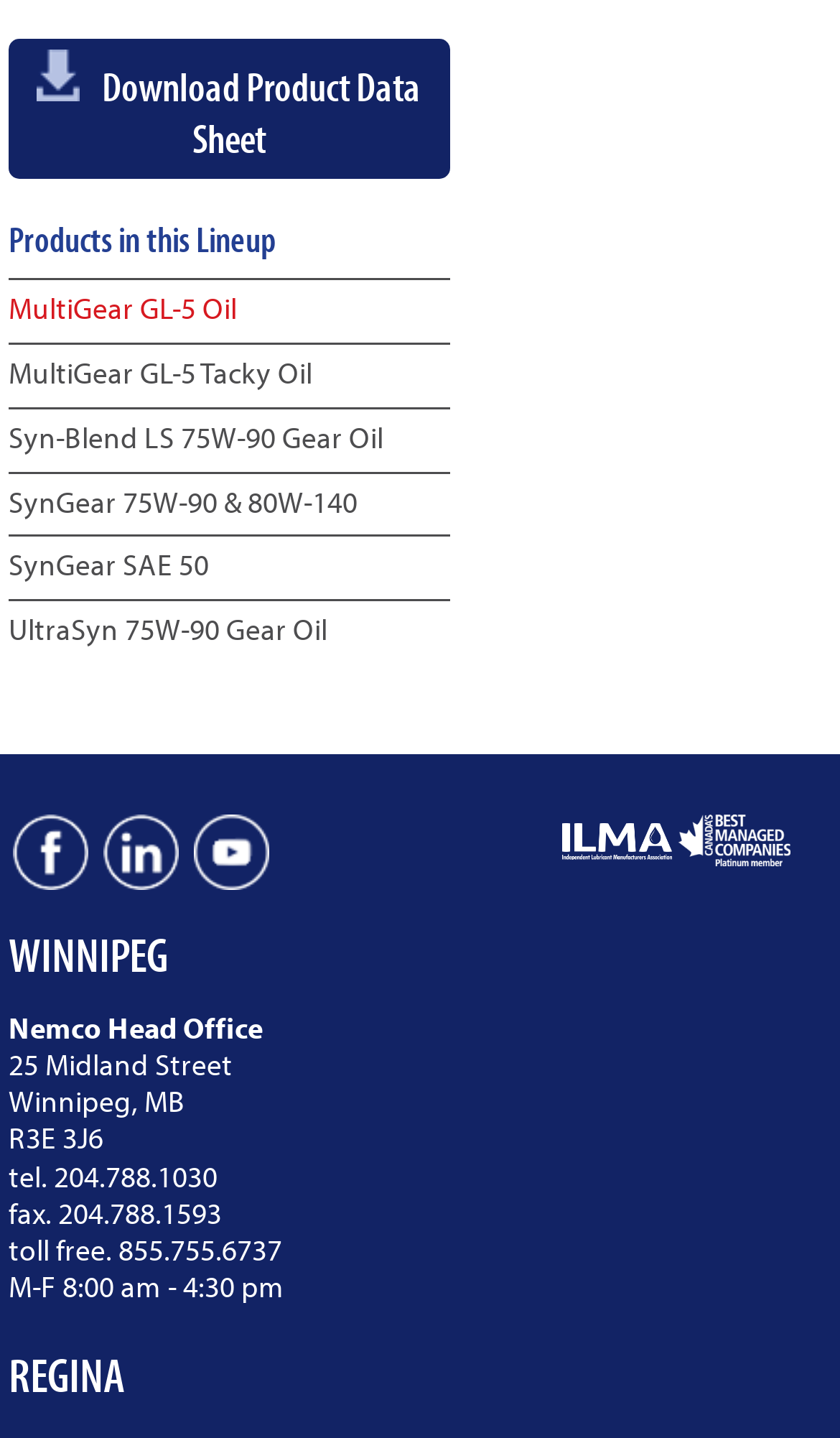Identify the bounding box coordinates necessary to click and complete the given instruction: "Get directions to WINNIPEG office".

[0.01, 0.646, 0.99, 0.685]